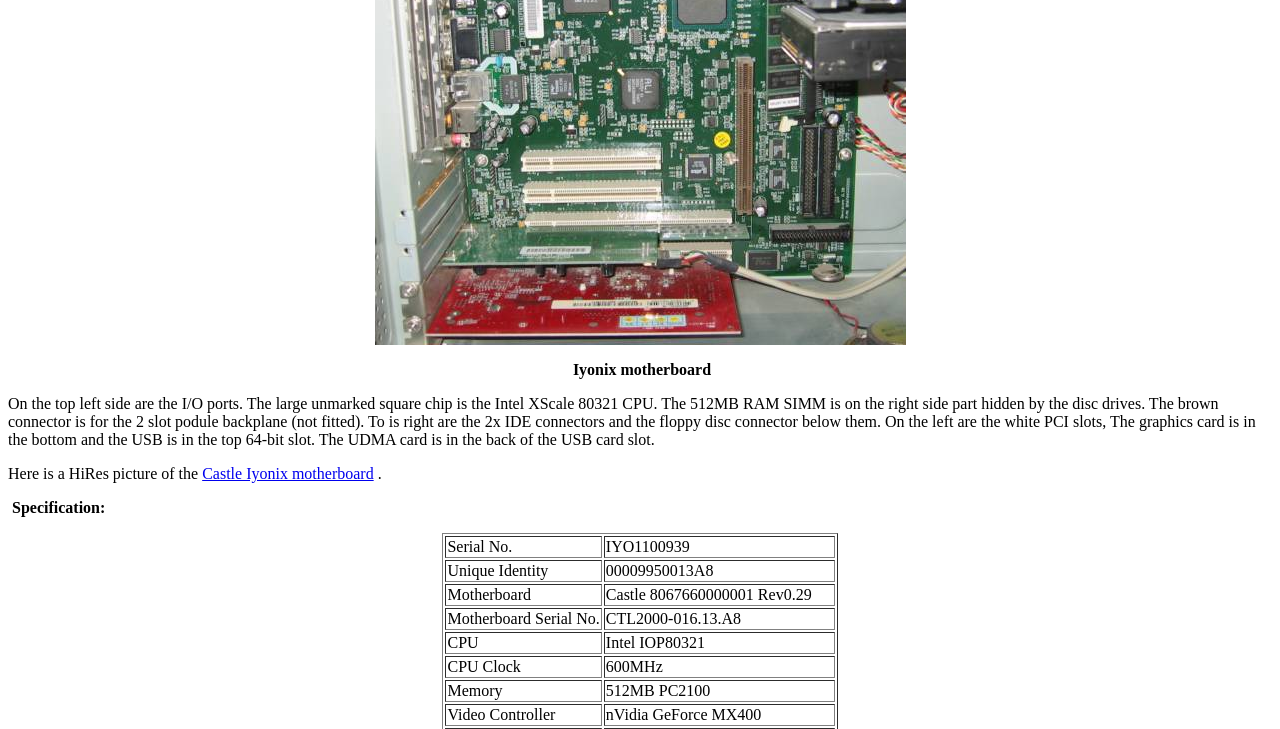What is the CPU model of the motherboard?
Please provide a comprehensive answer based on the contents of the image.

I found the answer by looking at the specification table on the webpage, where it lists the CPU as 'Intel IOP80321' in the row with the label 'CPU'.